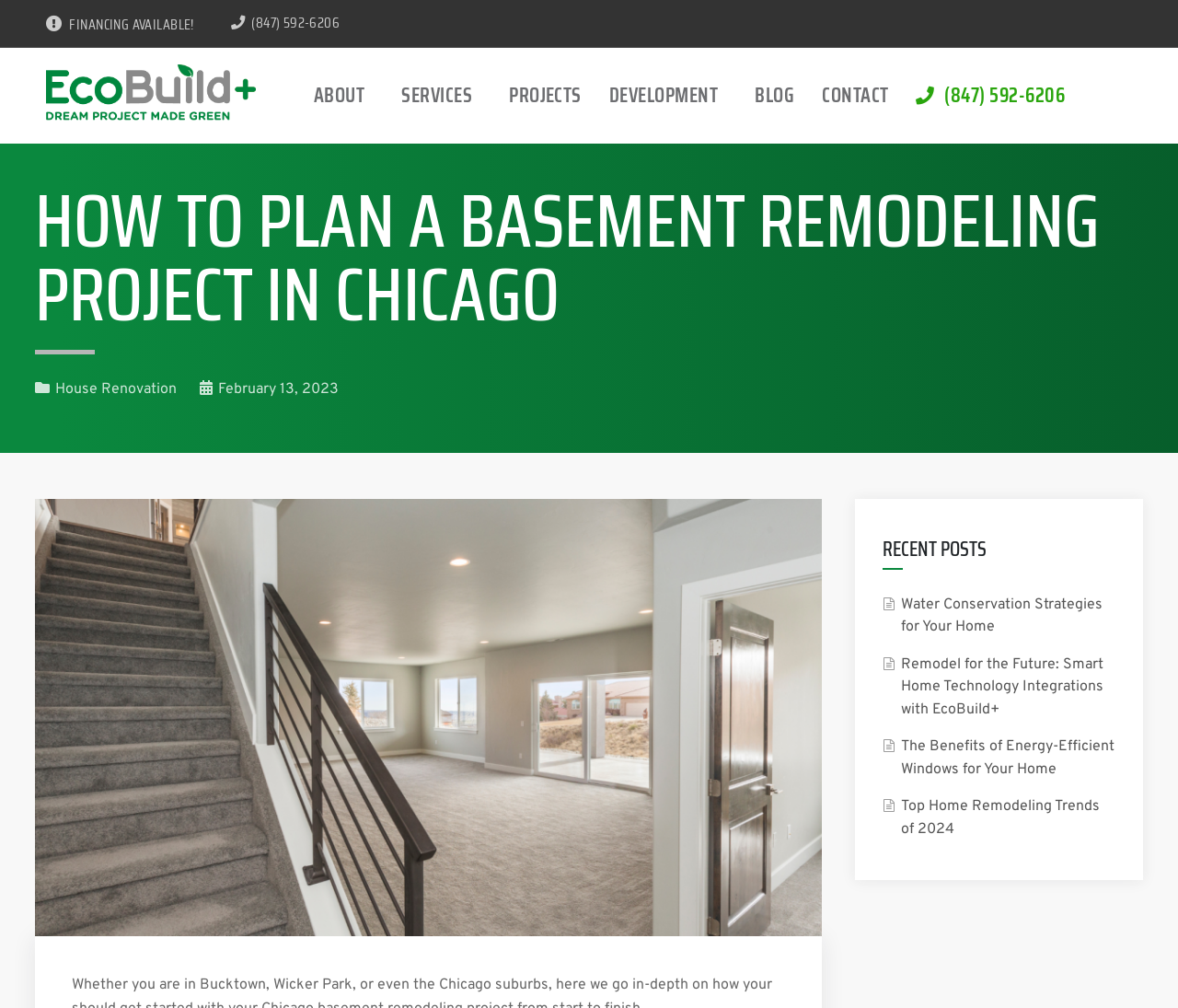What is the topic of the first recent post?
Look at the image and construct a detailed response to the question.

I found the first recent post by looking at the bottom right section of the webpage, where there is a heading 'RECENT POSTS'. The first link under this heading is 'Water Conservation Strategies for Your Home', which I assume is the topic of the first recent post.